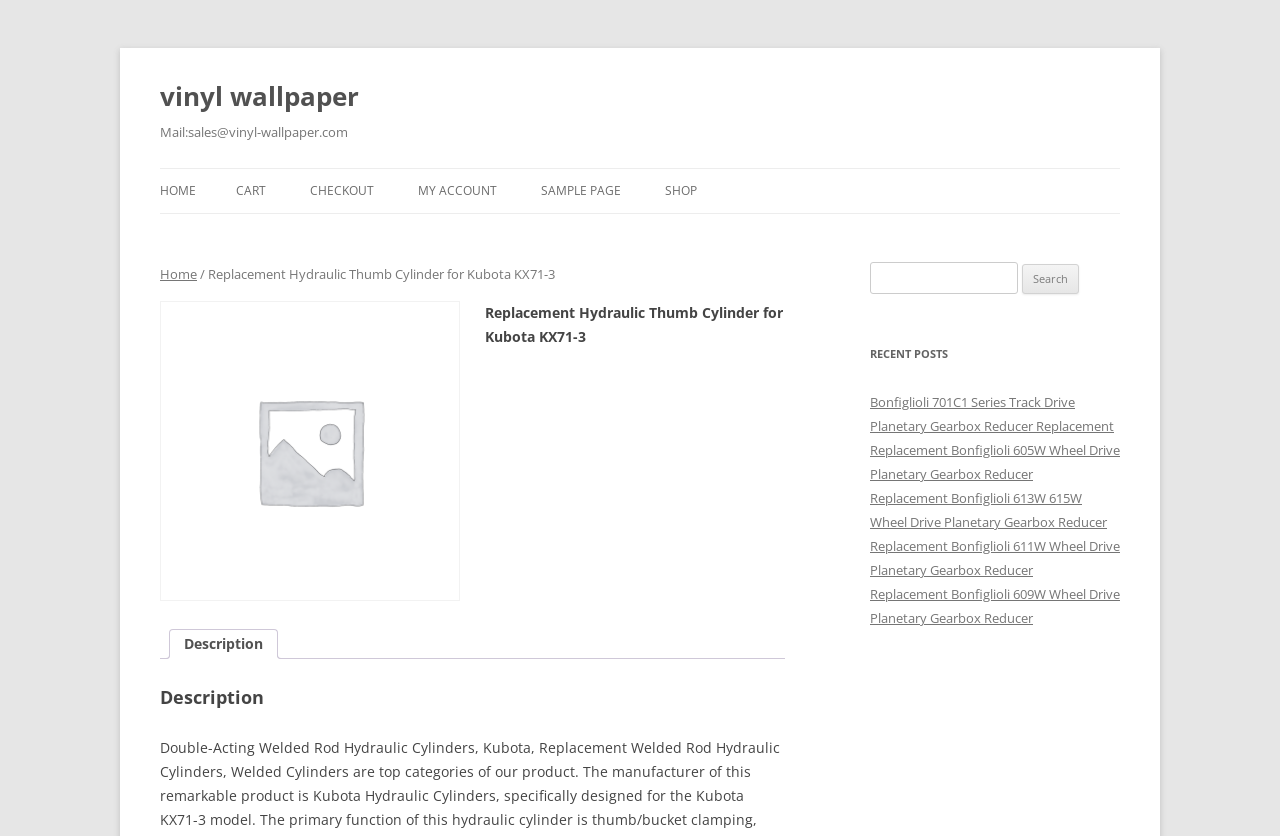Predict the bounding box coordinates of the area that should be clicked to accomplish the following instruction: "View sample page". The bounding box coordinates should consist of four float numbers between 0 and 1, i.e., [left, top, right, bottom].

[0.423, 0.202, 0.485, 0.255]